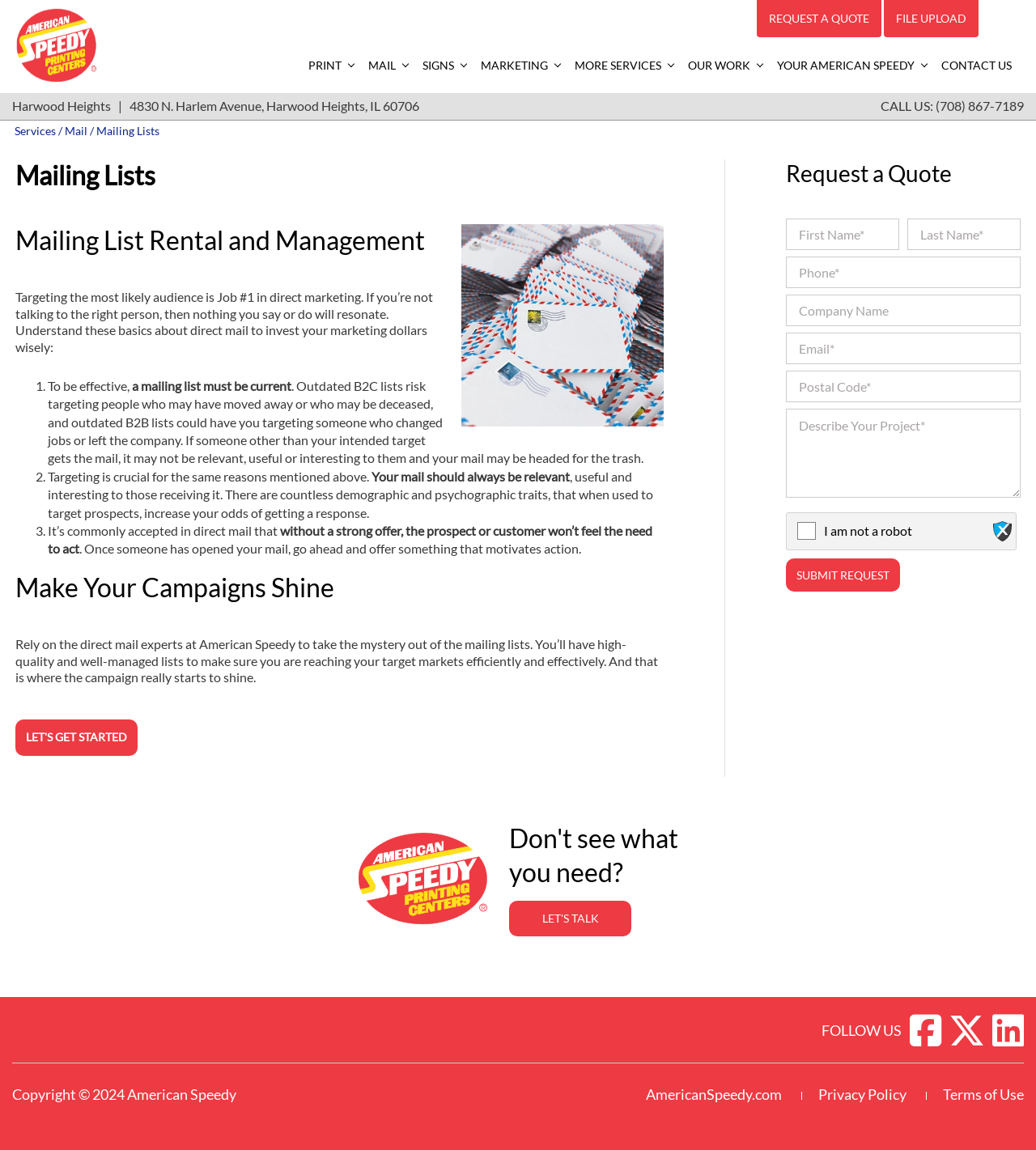Locate the bounding box coordinates of the element that should be clicked to fulfill the instruction: "Upload a file".

[0.853, 0.0, 0.945, 0.032]